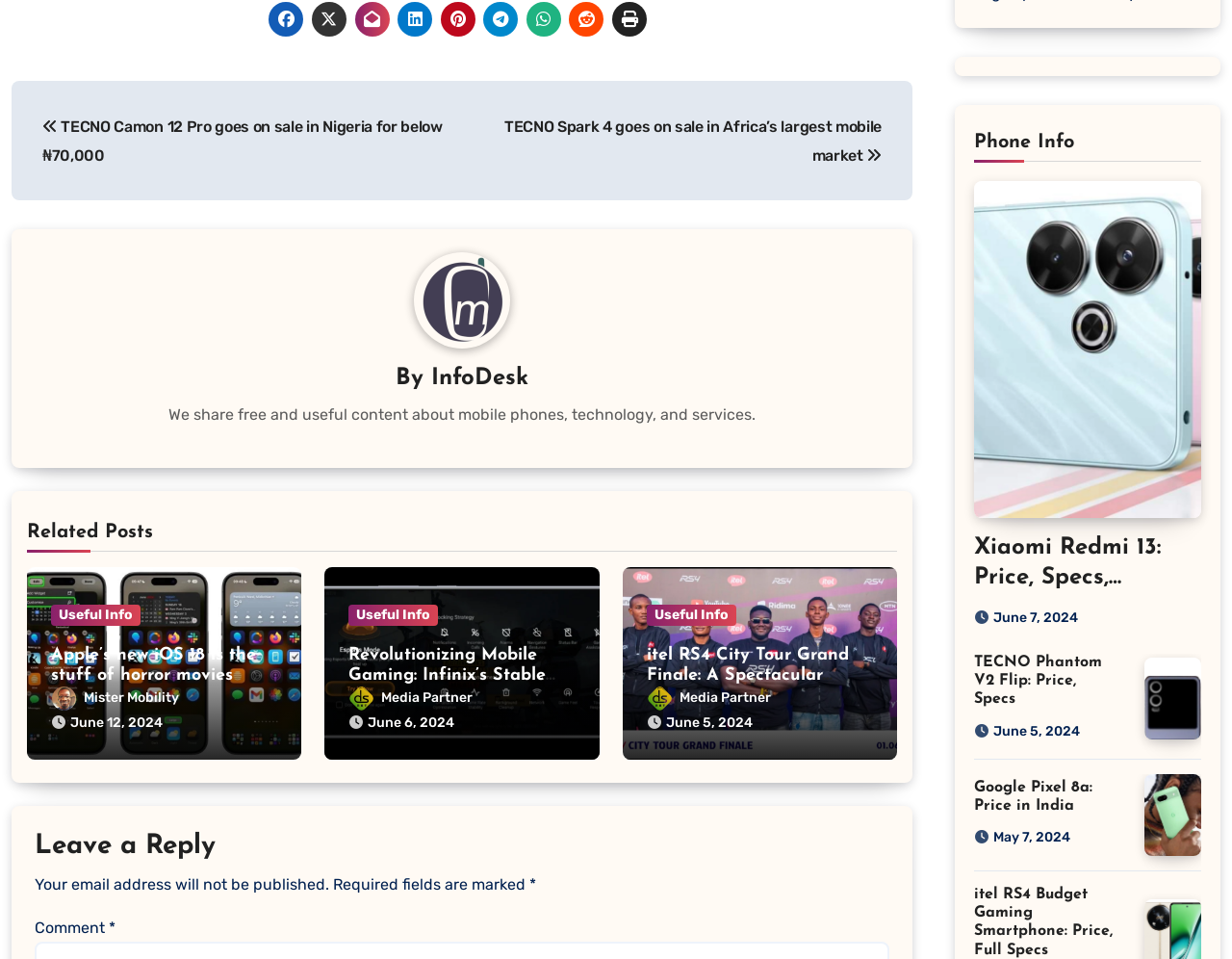Highlight the bounding box coordinates of the region I should click on to meet the following instruction: "Read the article 'TECNO Camon 12 Pro goes on sale in Nigeria for below ₦70,000'".

[0.034, 0.122, 0.359, 0.171]